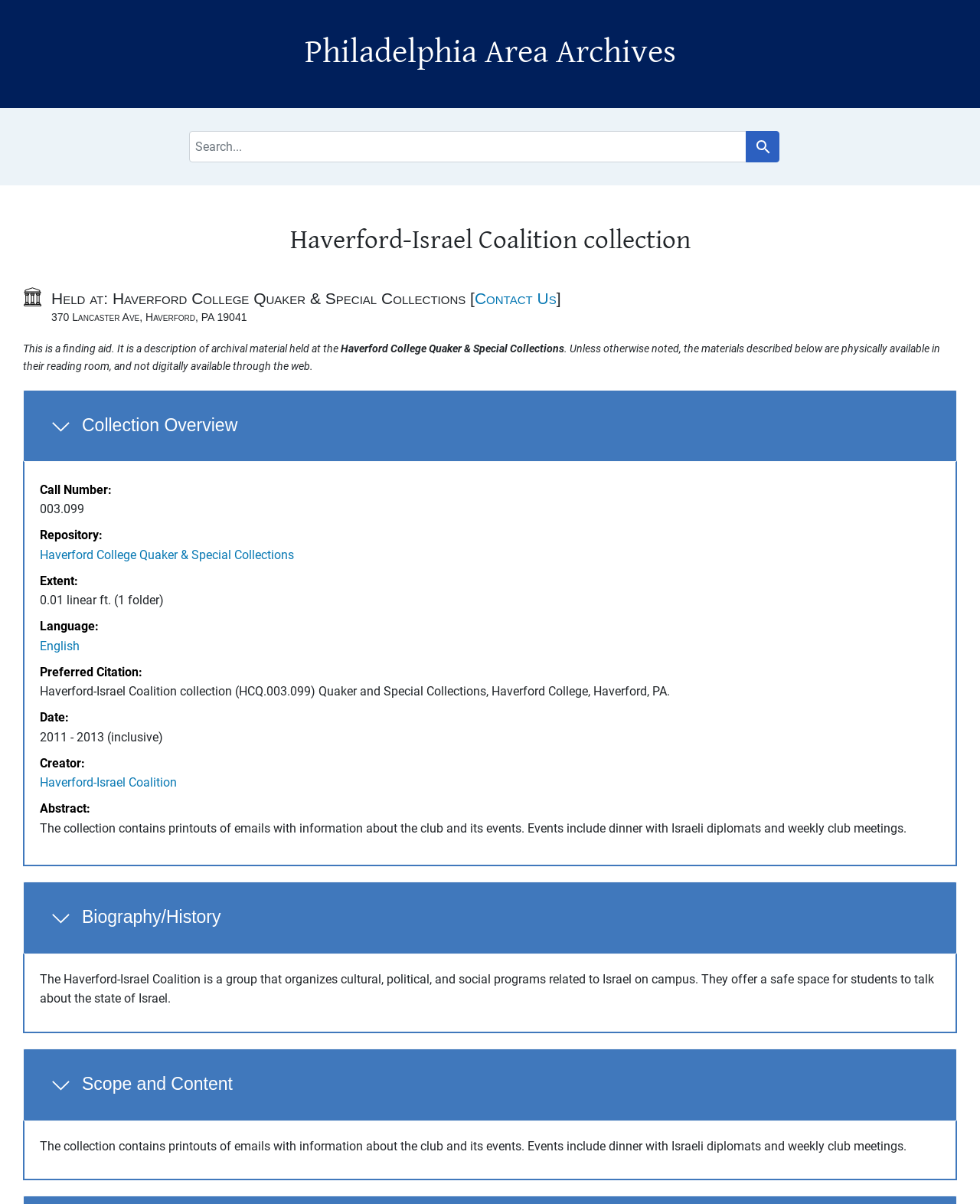Bounding box coordinates are to be given in the format (top-left x, top-left y, bottom-right x, bottom-right y). All values must be floating point numbers between 0 and 1. Provide the bounding box coordinate for the UI element described as: Search Search

[0.761, 0.109, 0.796, 0.135]